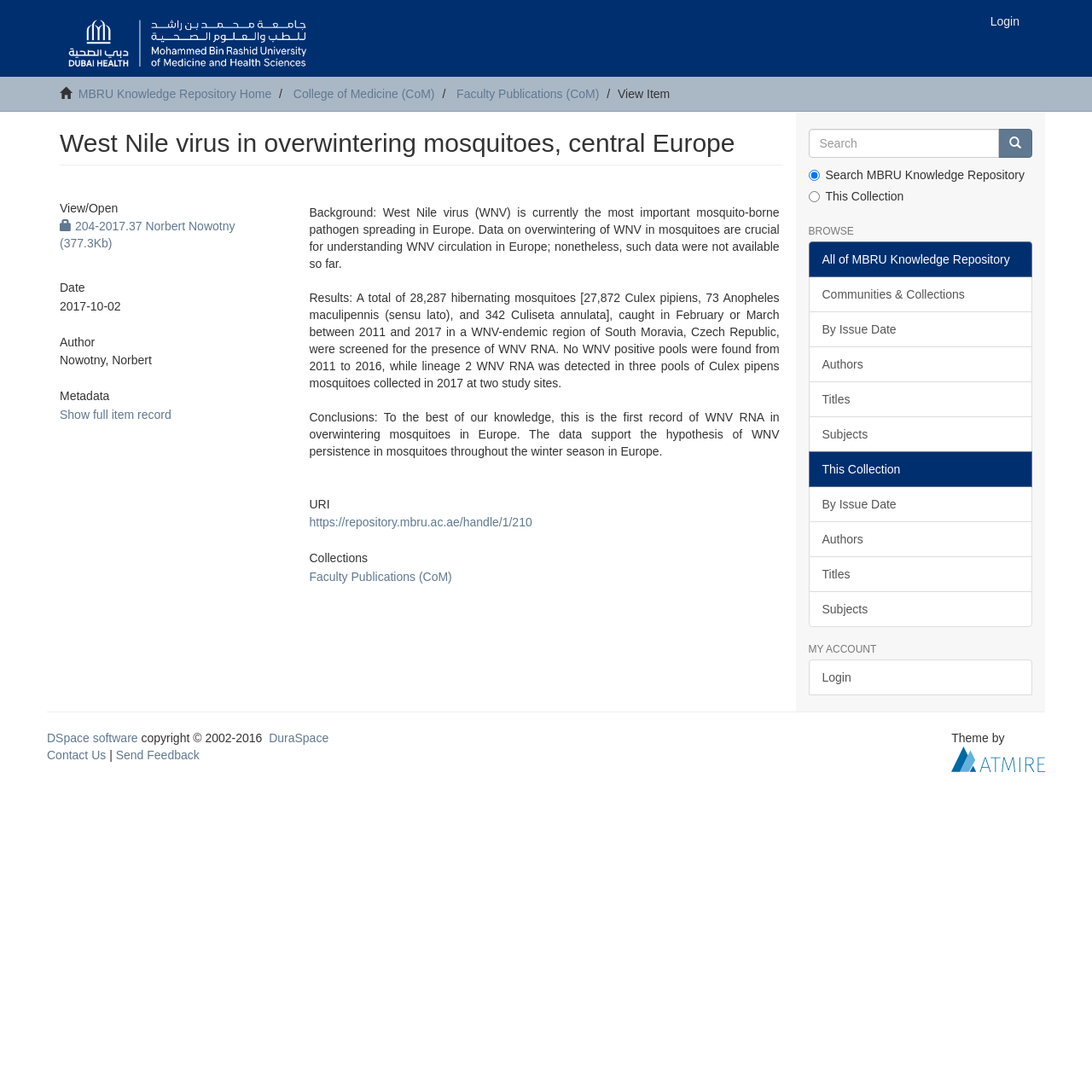Locate the bounding box coordinates of the clickable area to execute the instruction: "Login to the system". Provide the coordinates as four float numbers between 0 and 1, represented as [left, top, right, bottom].

[0.895, 0.0, 0.945, 0.039]